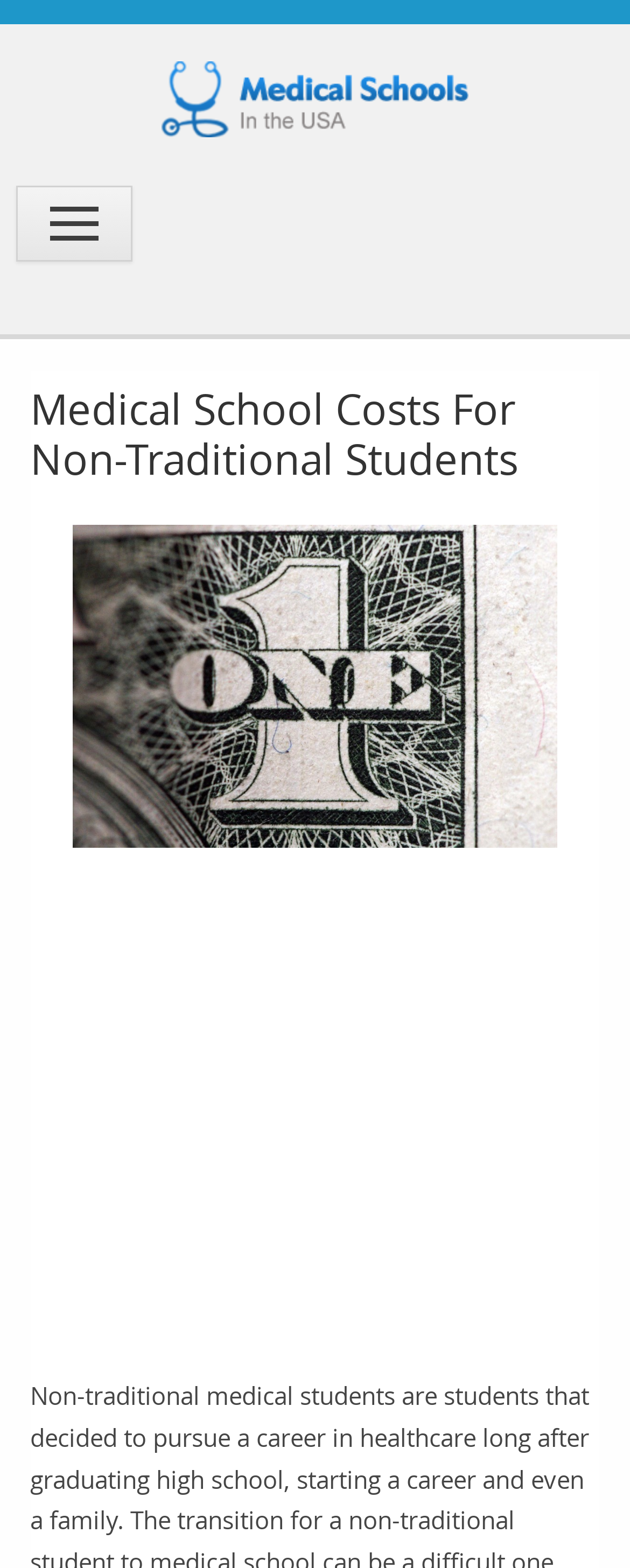Locate and extract the text of the main heading on the webpage.

Medical School Costs For Non-Traditional Students